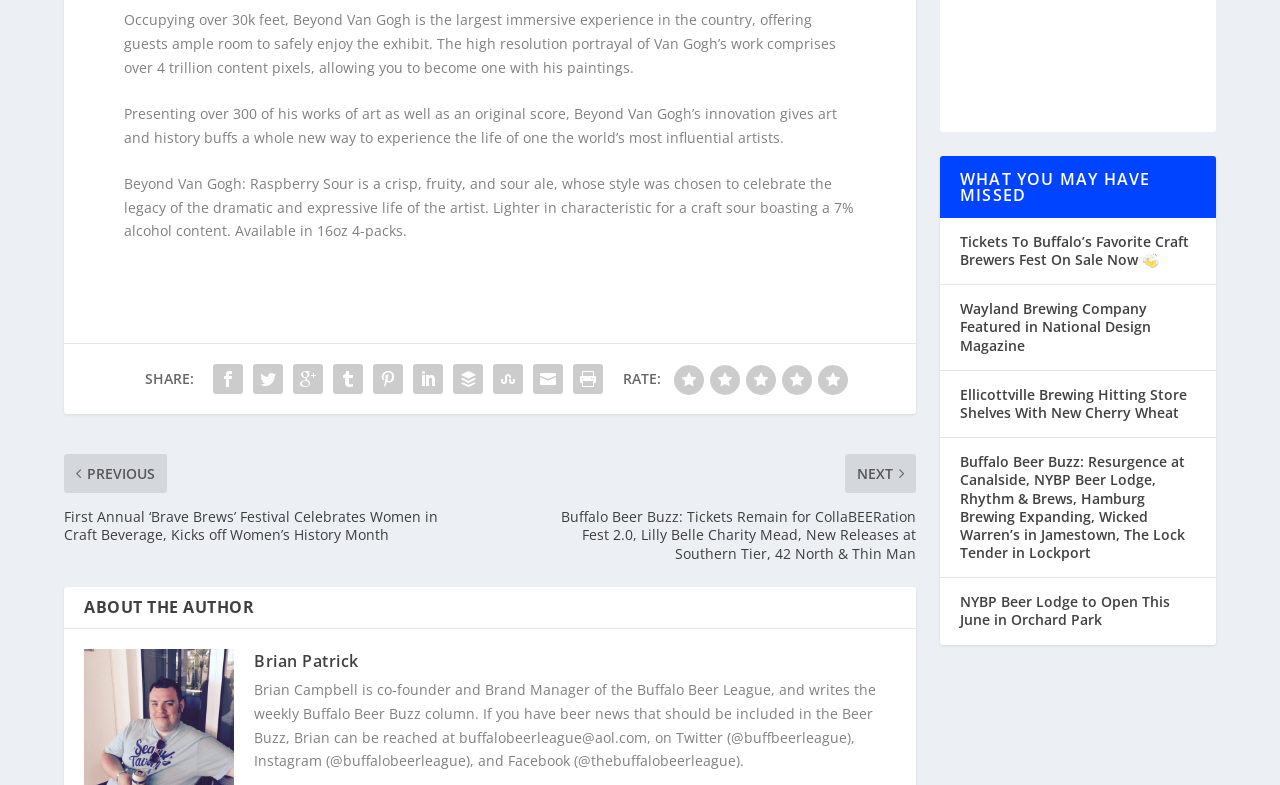Please provide the bounding box coordinates for the element that needs to be clicked to perform the following instruction: "Visit Brian Patrick's profile". The coordinates should be given as four float numbers between 0 and 1, i.e., [left, top, right, bottom].

[0.198, 0.811, 0.28, 0.839]